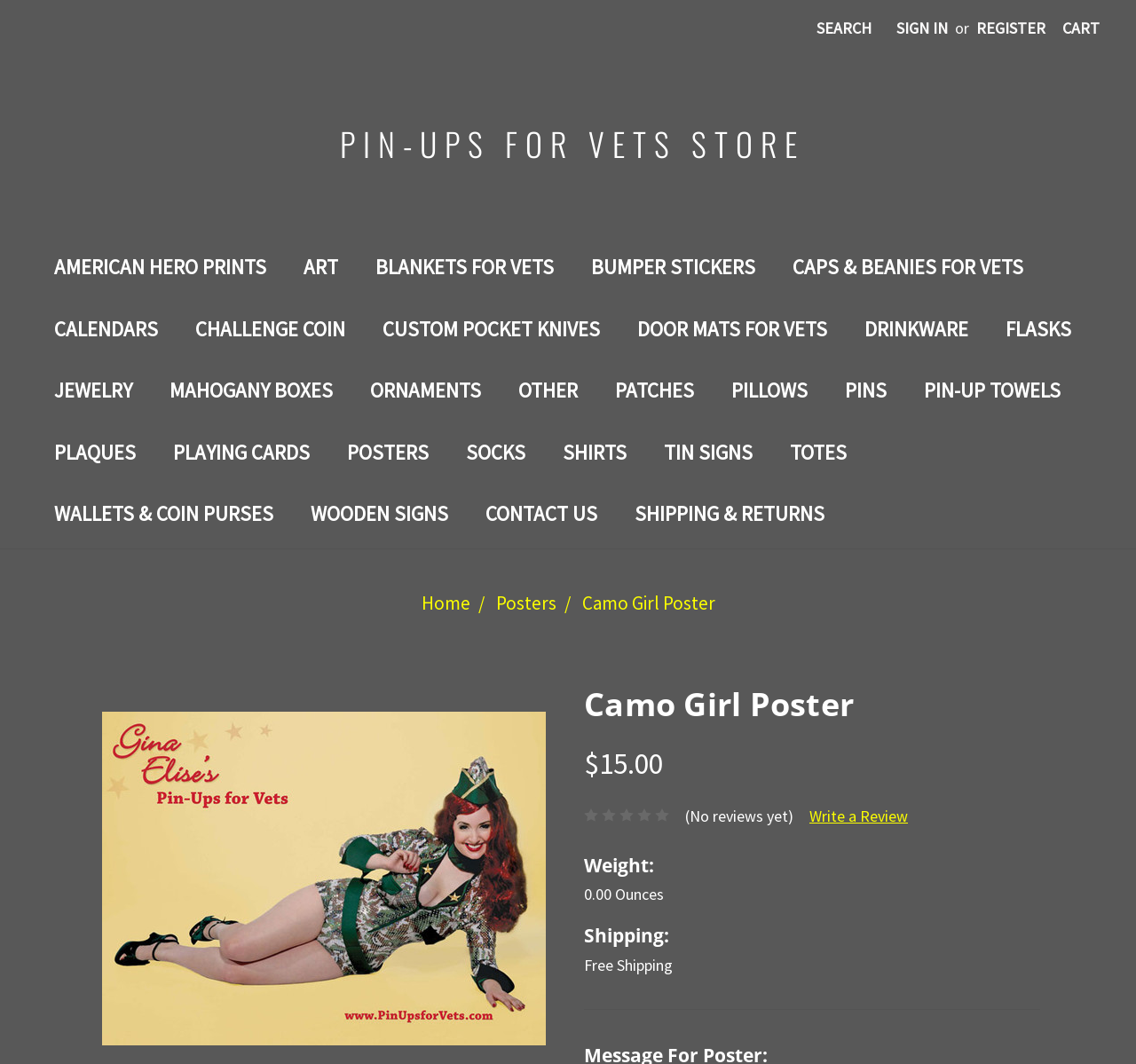Given the description of the UI element: "WALLETS & COIN PURSES", predict the bounding box coordinates in the form of [left, top, right, bottom], with each value being a float between 0 and 1.

[0.031, 0.457, 0.257, 0.515]